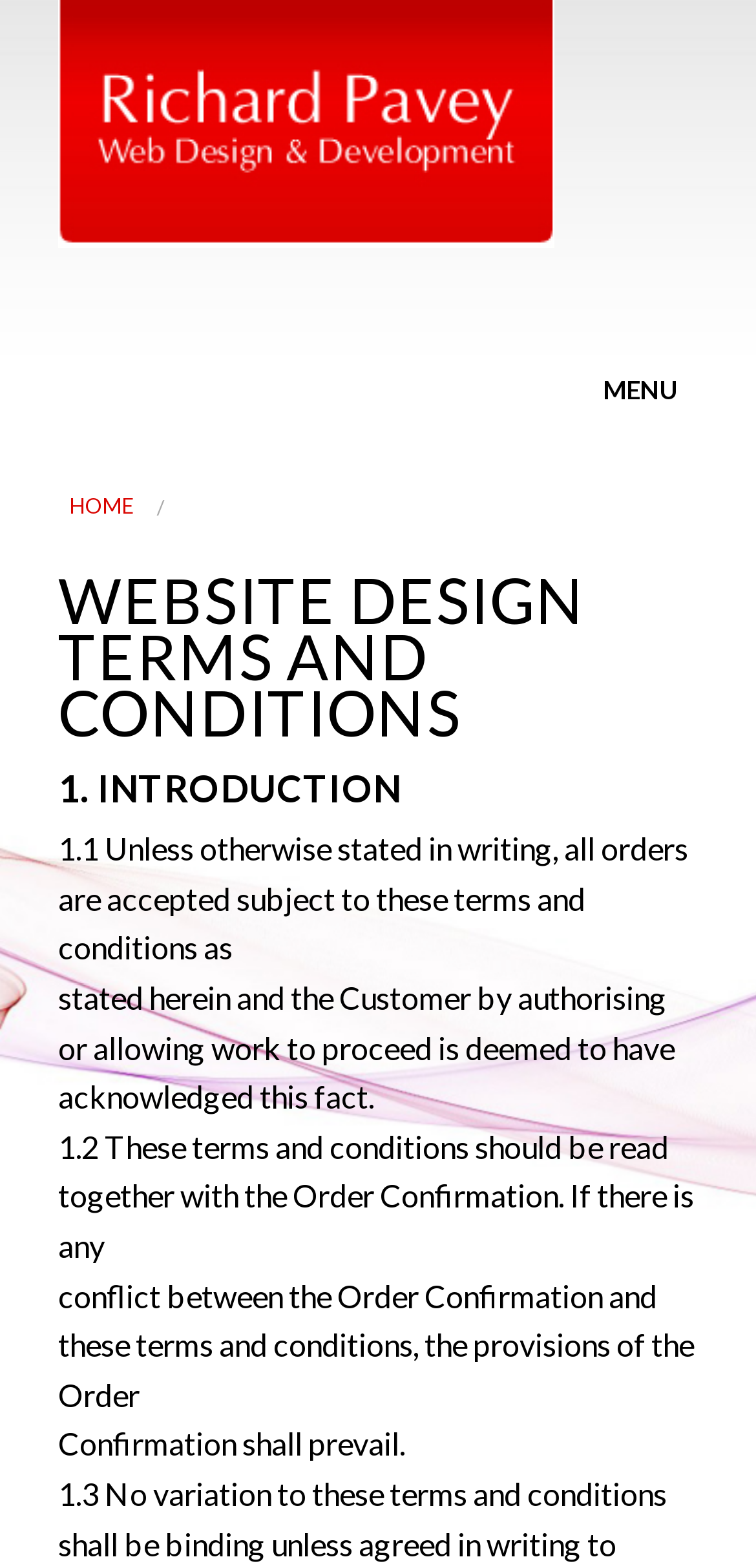What is the website's logo image file name?
Please provide a single word or phrase as your answer based on the screenshot.

logo.jpg